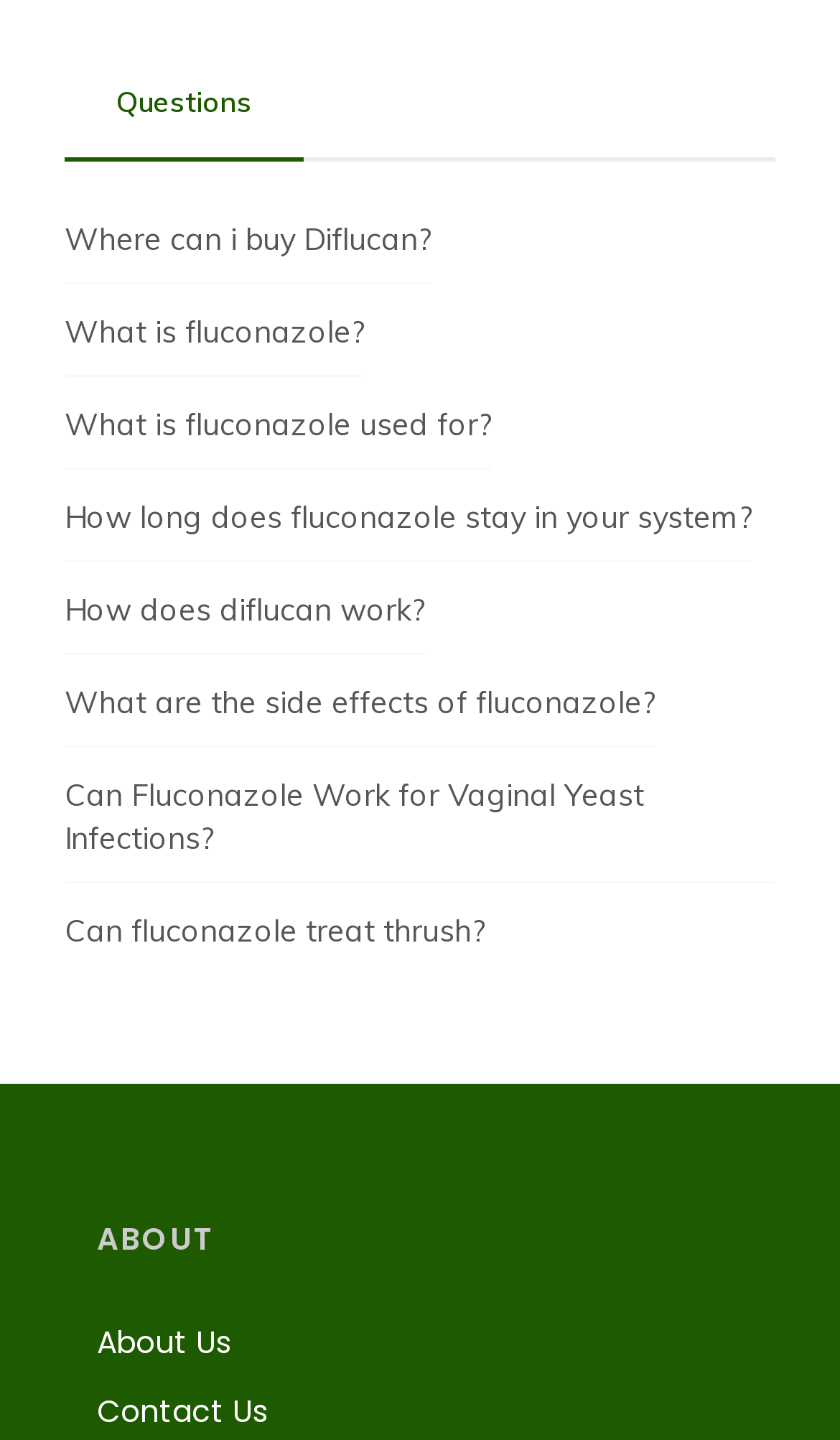Pinpoint the bounding box coordinates of the element that must be clicked to accomplish the following instruction: "Go to 'About Us'". The coordinates should be in the format of four float numbers between 0 and 1, i.e., [left, top, right, bottom].

[0.115, 0.917, 0.274, 0.947]